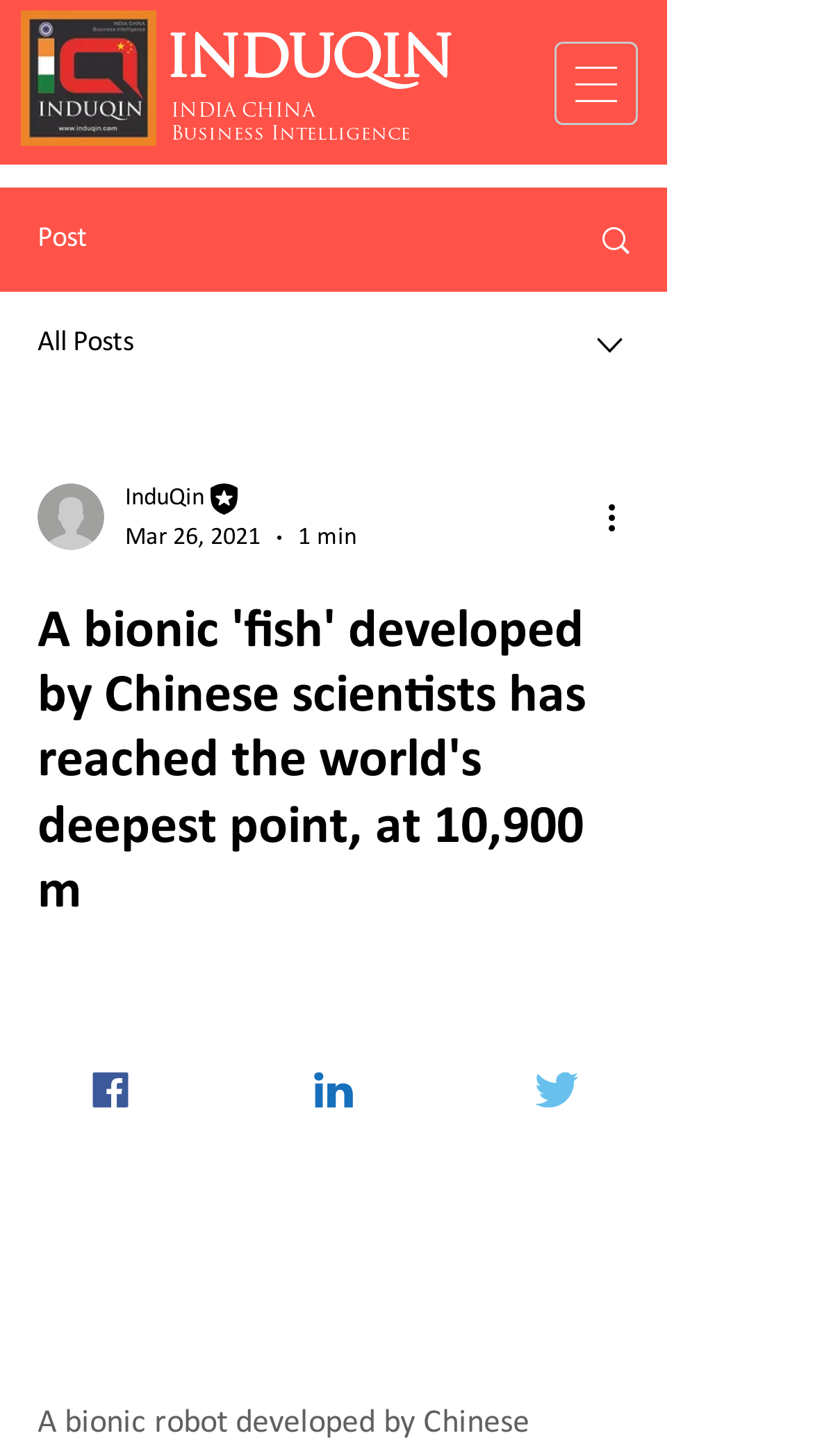Find the bounding box coordinates for the area that must be clicked to perform this action: "Click the site navigation button".

[0.682, 0.029, 0.785, 0.086]